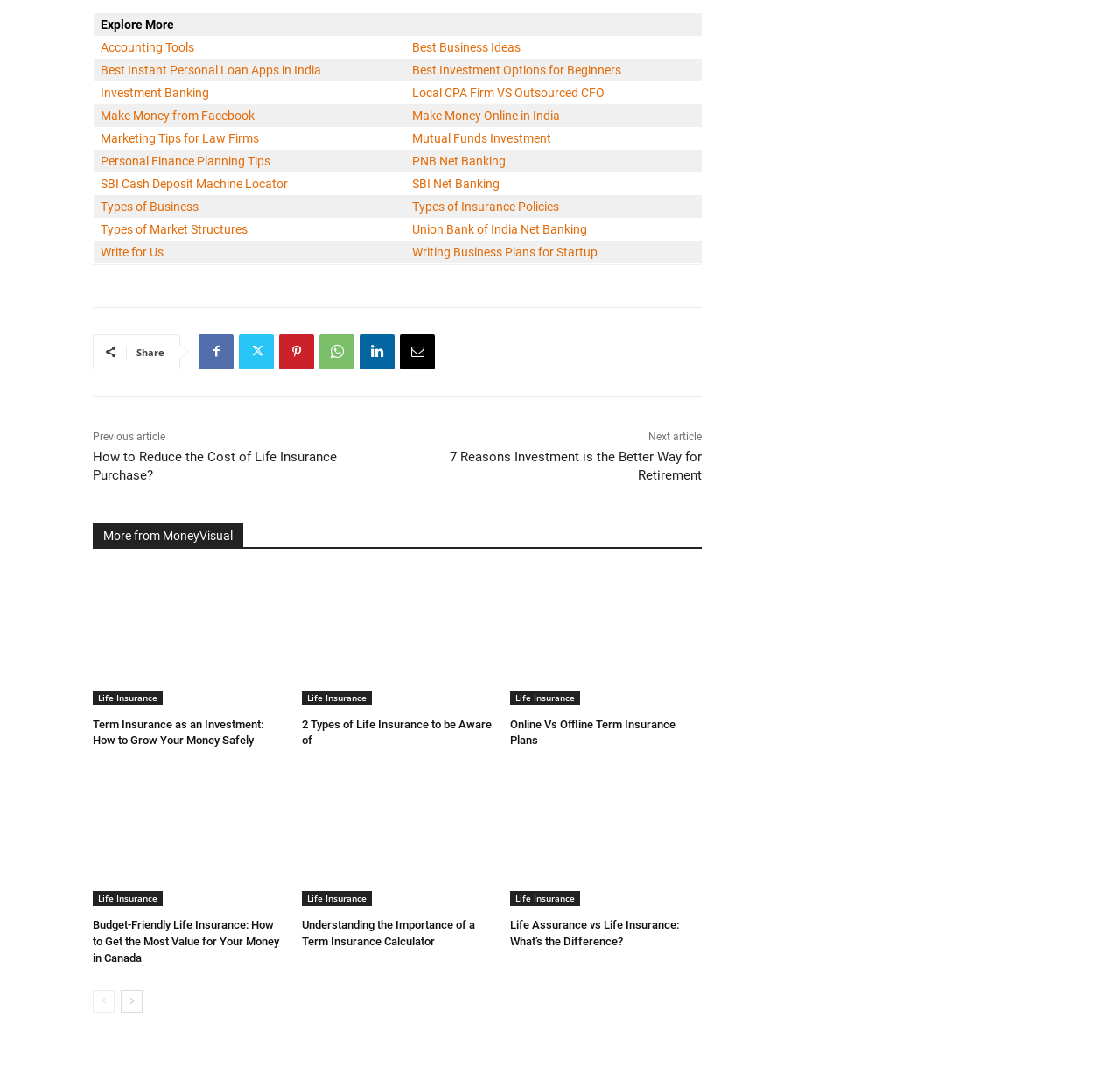Extract the bounding box coordinates for the HTML element that matches this description: "Make Money Online in India". The coordinates should be four float numbers between 0 and 1, i.e., [left, top, right, bottom].

[0.368, 0.101, 0.5, 0.115]